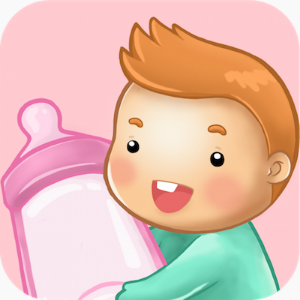Using the details from the image, please elaborate on the following question: What is the likely purpose of the app associated with this image?

The caption states that the illustration is 'likely associated with an app aimed at parents, particularly focused on tracking and managing aspects of baby care, such as breastfeeding, growth, and development', which implies that the app is designed to help parents monitor and manage their baby's care.